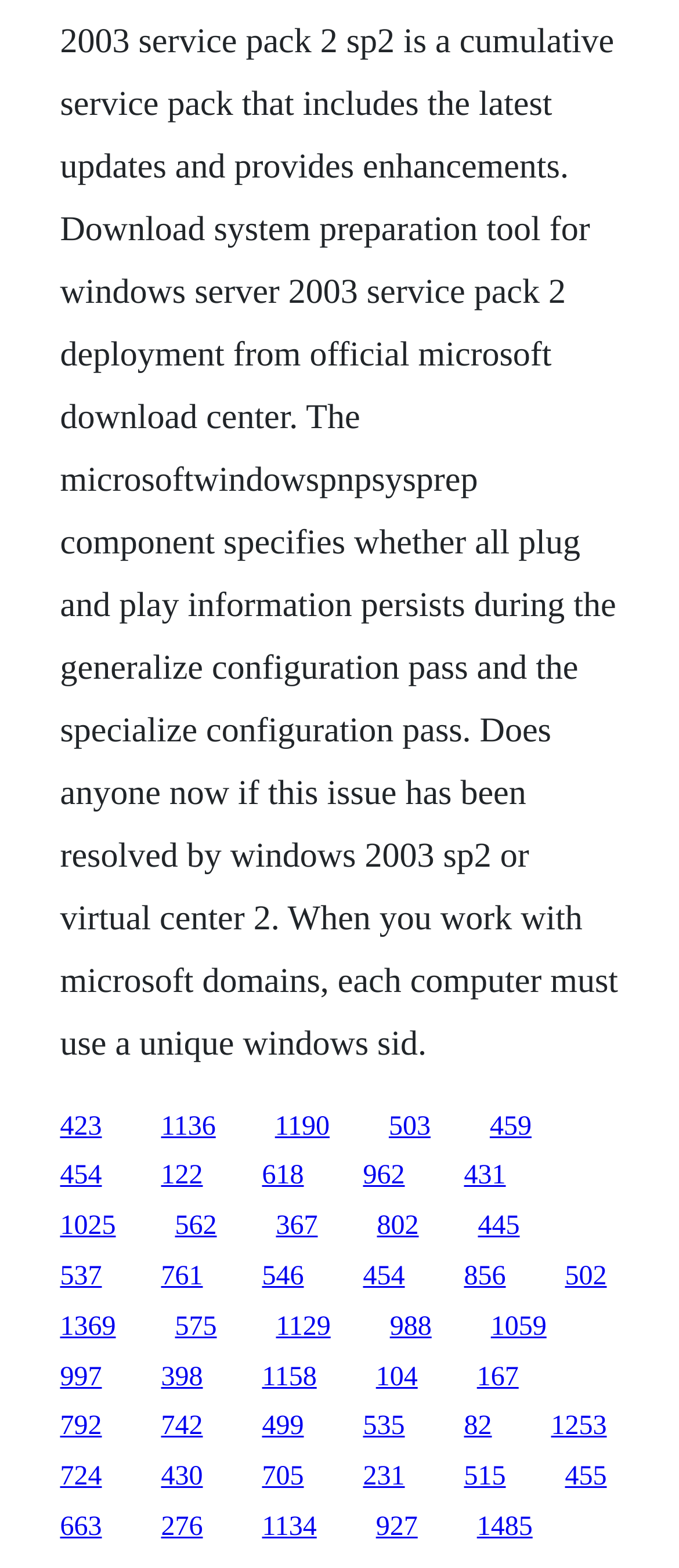Determine the bounding box coordinates of the clickable region to carry out the instruction: "go to the fifth link".

[0.721, 0.709, 0.783, 0.728]